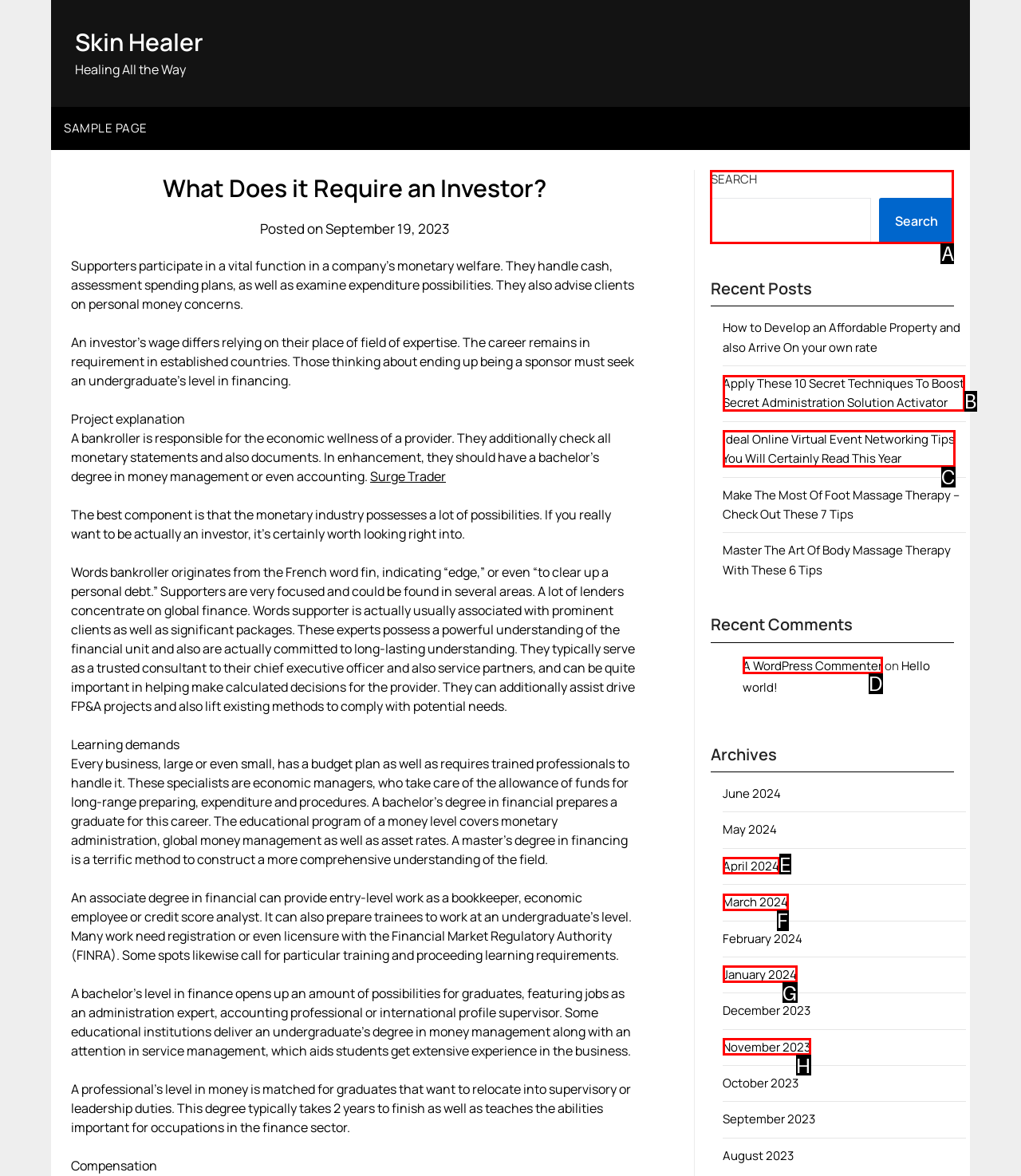Please indicate which option's letter corresponds to the task: Search for something by examining the highlighted elements in the screenshot.

A